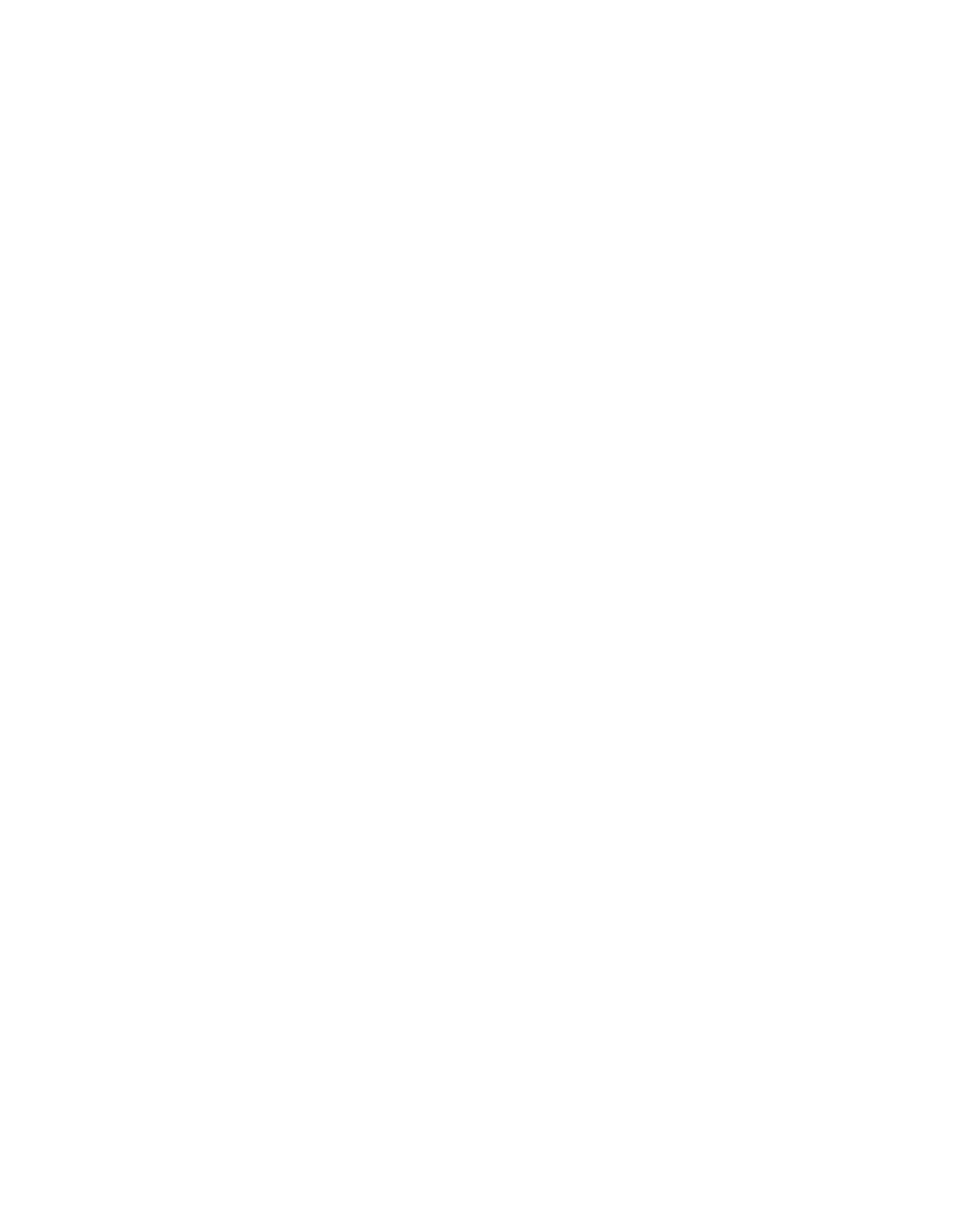Please locate the clickable area by providing the bounding box coordinates to follow this instruction: "View Sierra Caftan Robe details".

[0.055, 0.109, 0.341, 0.391]